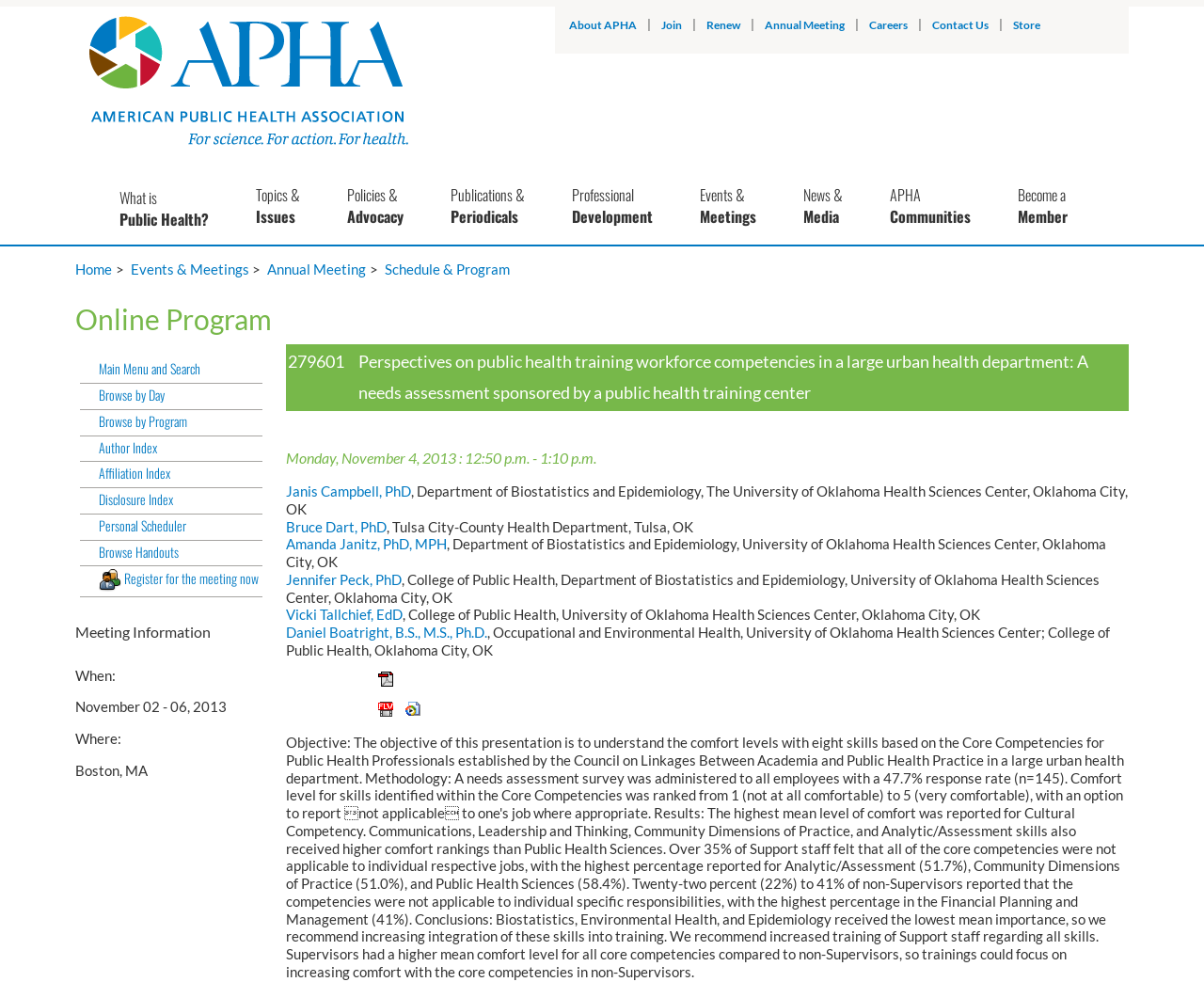Describe the entire webpage, focusing on both content and design.

The webpage appears to be a conference program page for the 141st APHA Annual Meeting and Exposition, held from November 2 to November 6, 2013. 

At the top of the page, there is a navigation menu with links to various sections of the website, including "About APHA", "Join", "Renew", "Annual Meeting", "Careers", "Contact Us", and "Store". Below this menu, there is a prominent link to "APHA Home" accompanied by an image.

The main content of the page is divided into two sections. On the left side, there is a hierarchical menu with links to different sections of the conference program, including "Home", "Events & Meetings", "Annual Meeting", and "Schedule & Program". 

On the right side, there is a detailed program schedule for a specific session, "Perspectives on public health training workforce competencies in a large urban health department: A needs assessment sponsored by a public health training center". This section includes the session title, date, time, and a list of presenters with their affiliations. 

Below the program schedule, there are several links to related resources, including "Main Menu and Search", "Browse by Day", "Browse by Program", "Author Index", "Affiliation Index", "Disclosure Index", "Personal Scheduler", "Browse Handouts", and "Register for the meeting now". The last link is accompanied by a small image. 

Finally, at the bottom of the page, there is a section titled "Meeting Information" with details about the conference dates and location.